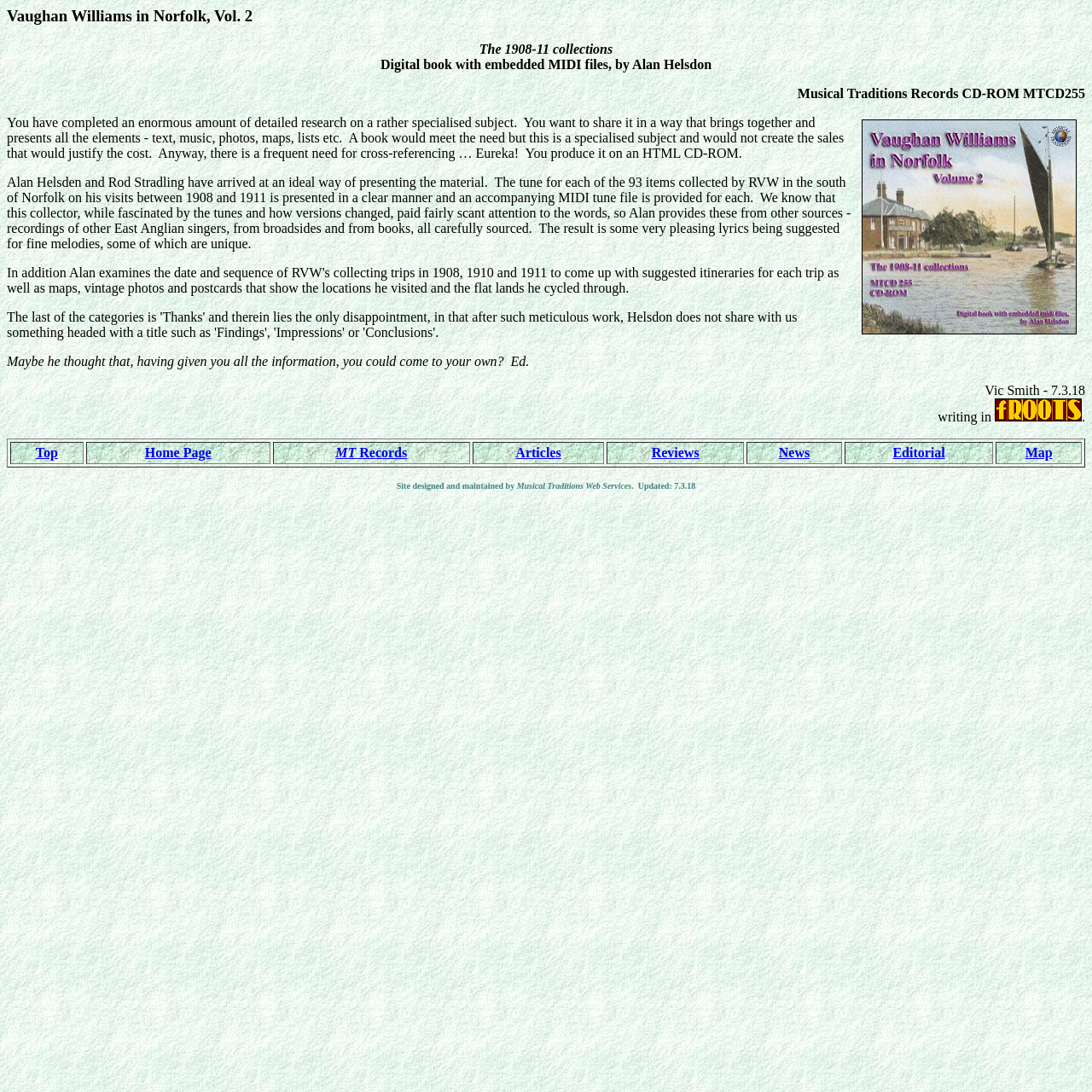Please give the bounding box coordinates of the area that should be clicked to fulfill the following instruction: "Click on 'Top'". The coordinates should be in the format of four float numbers from 0 to 1, i.e., [left, top, right, bottom].

[0.033, 0.408, 0.053, 0.421]